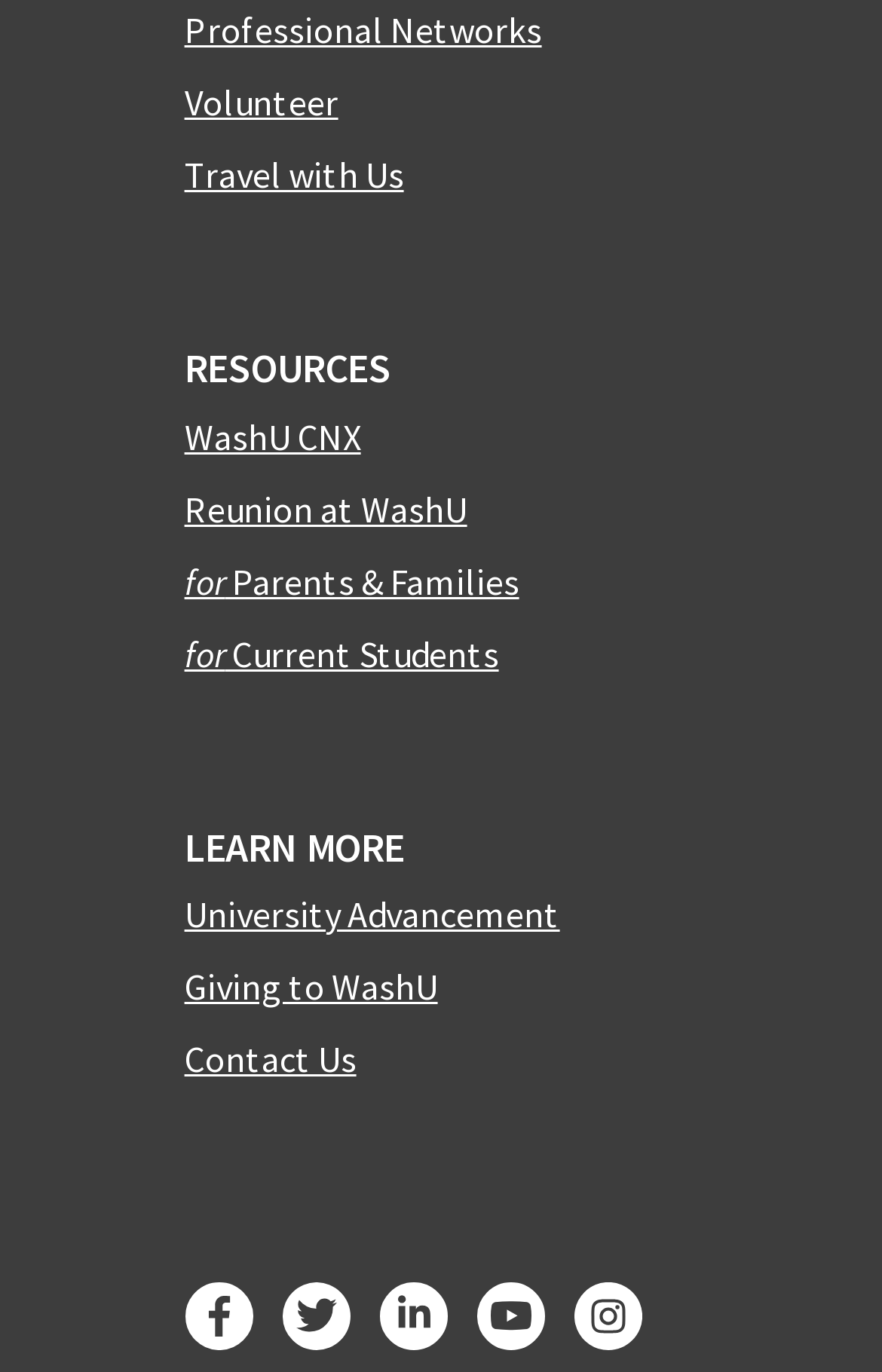What is the last link in the 'LEARN MORE' section?
Answer the question with a detailed explanation, including all necessary information.

I looked at the section with the heading 'LEARN MORE' and found the last link, which is 'Contact Us'.